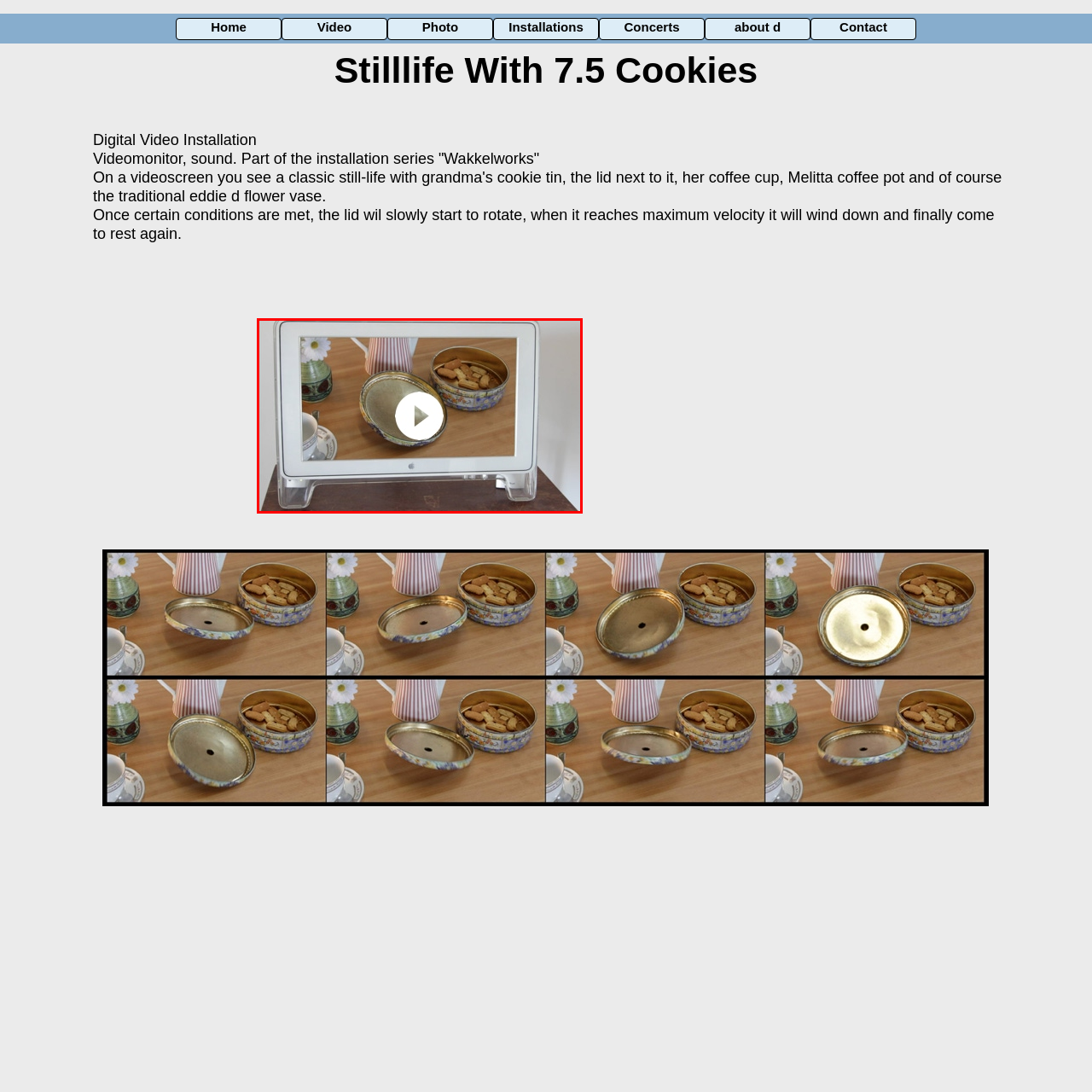Look at the section of the image marked by the red box and offer an in-depth answer to the next question considering the visual cues: What type of flower is in the vase?

The caption describes the arrangement of objects, including a 'vase with a daisy', which allows us to identify the type of flower present.